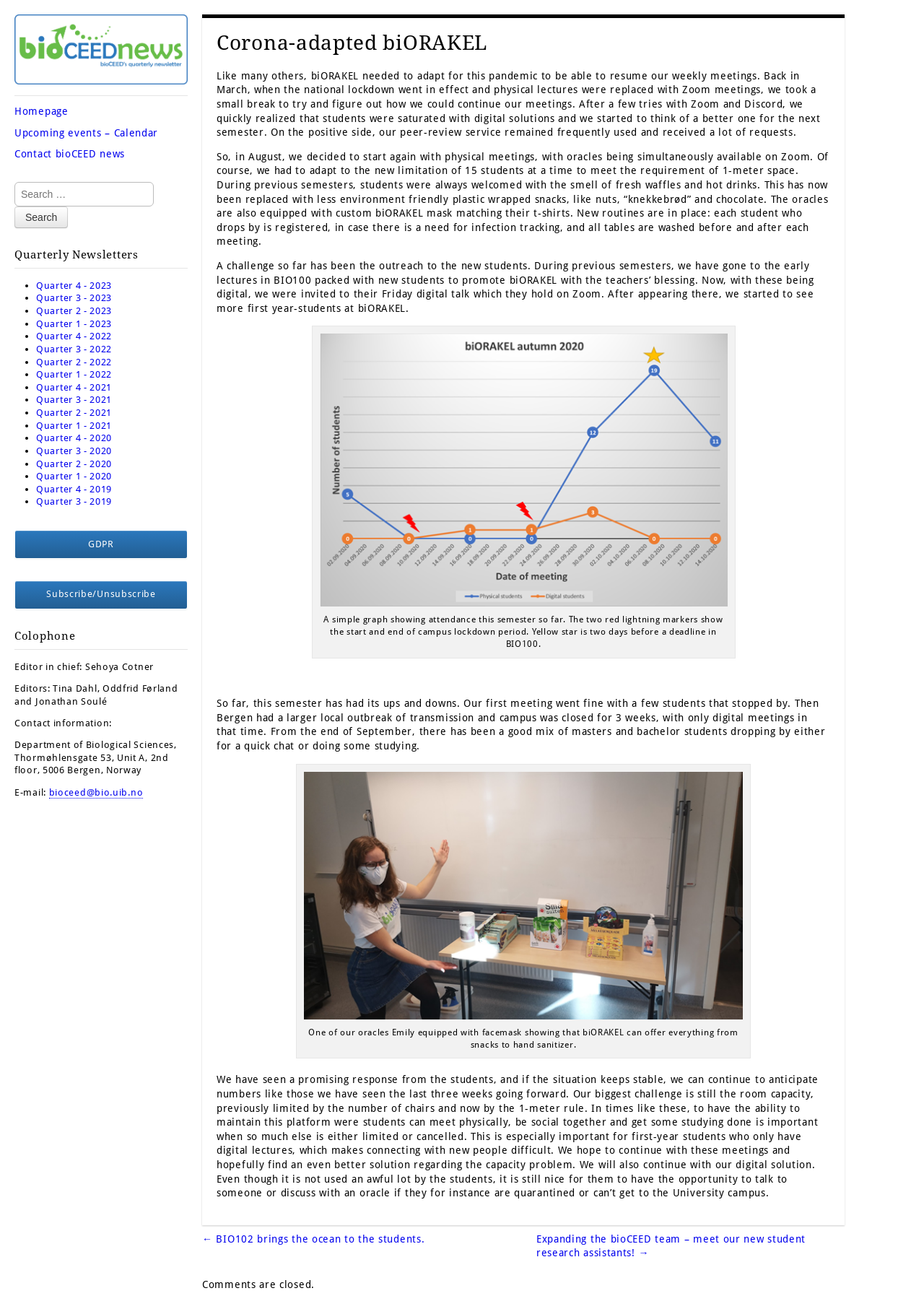Locate the bounding box coordinates of the clickable area to execute the instruction: "View previous post". Provide the coordinates as four float numbers between 0 and 1, represented as [left, top, right, bottom].

[0.219, 0.951, 0.46, 0.96]